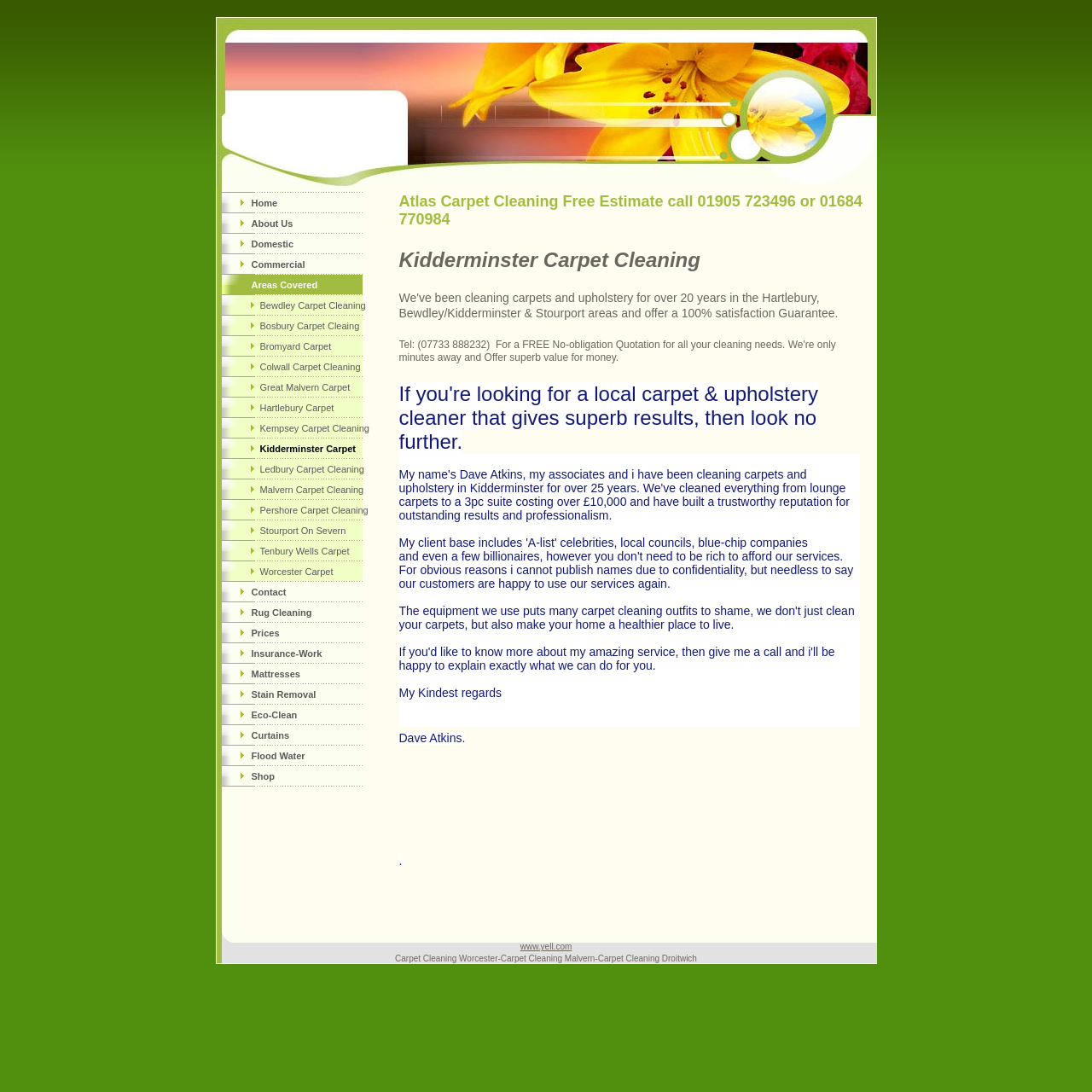Identify the bounding box coordinates of the element to click to follow this instruction: 'Go to The Nation homepage'. Ensure the coordinates are four float values between 0 and 1, provided as [left, top, right, bottom].

None